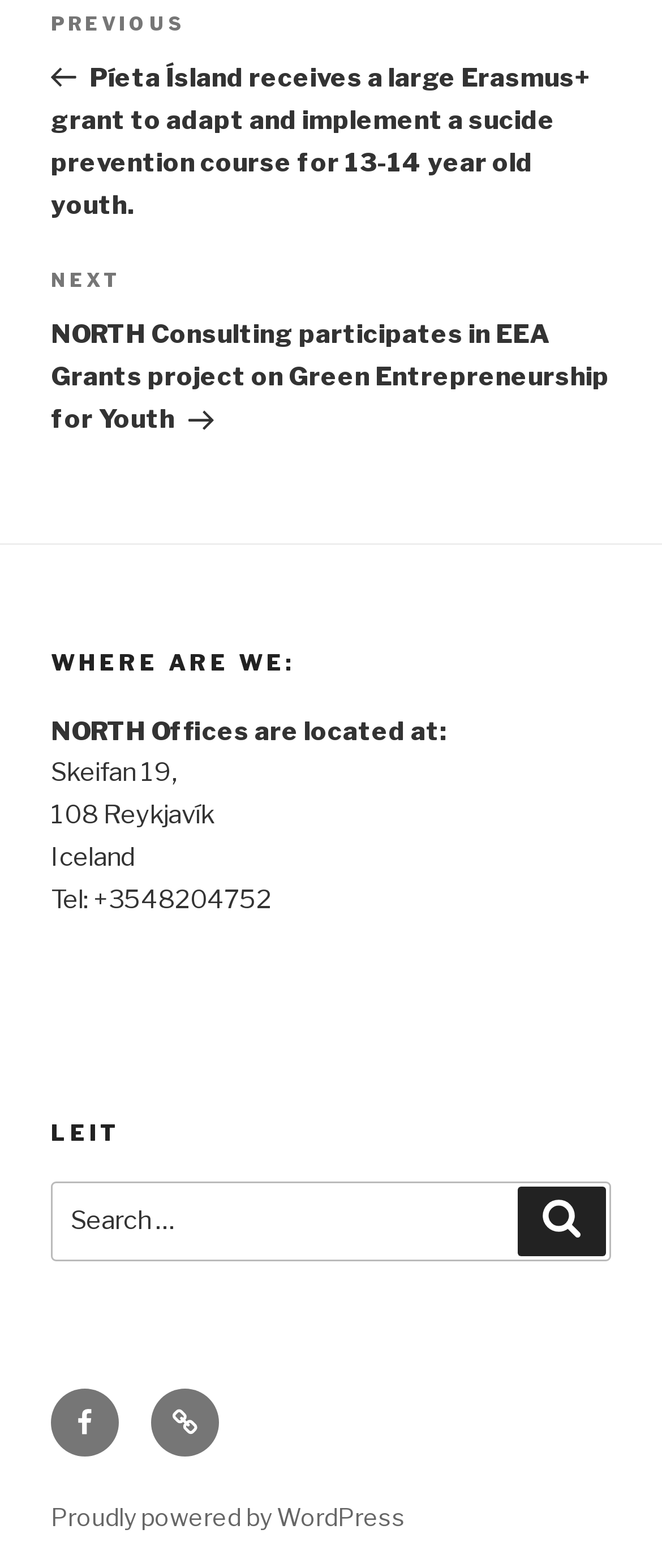What is the phone number of NORTH Offices?
Based on the screenshot, respond with a single word or phrase.

+3548204752